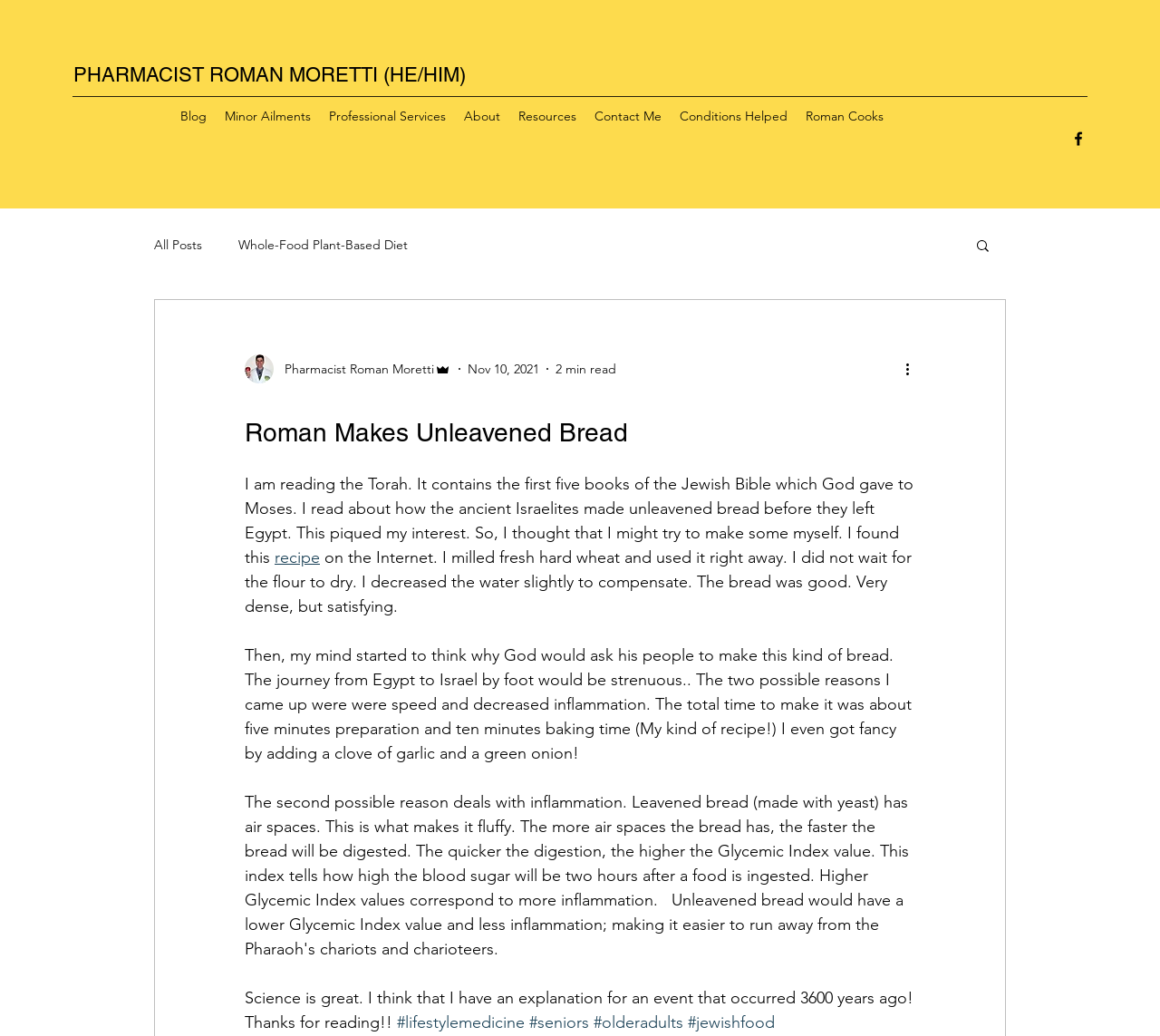Locate the bounding box coordinates of the clickable part needed for the task: "Explore Digital Marketing".

None